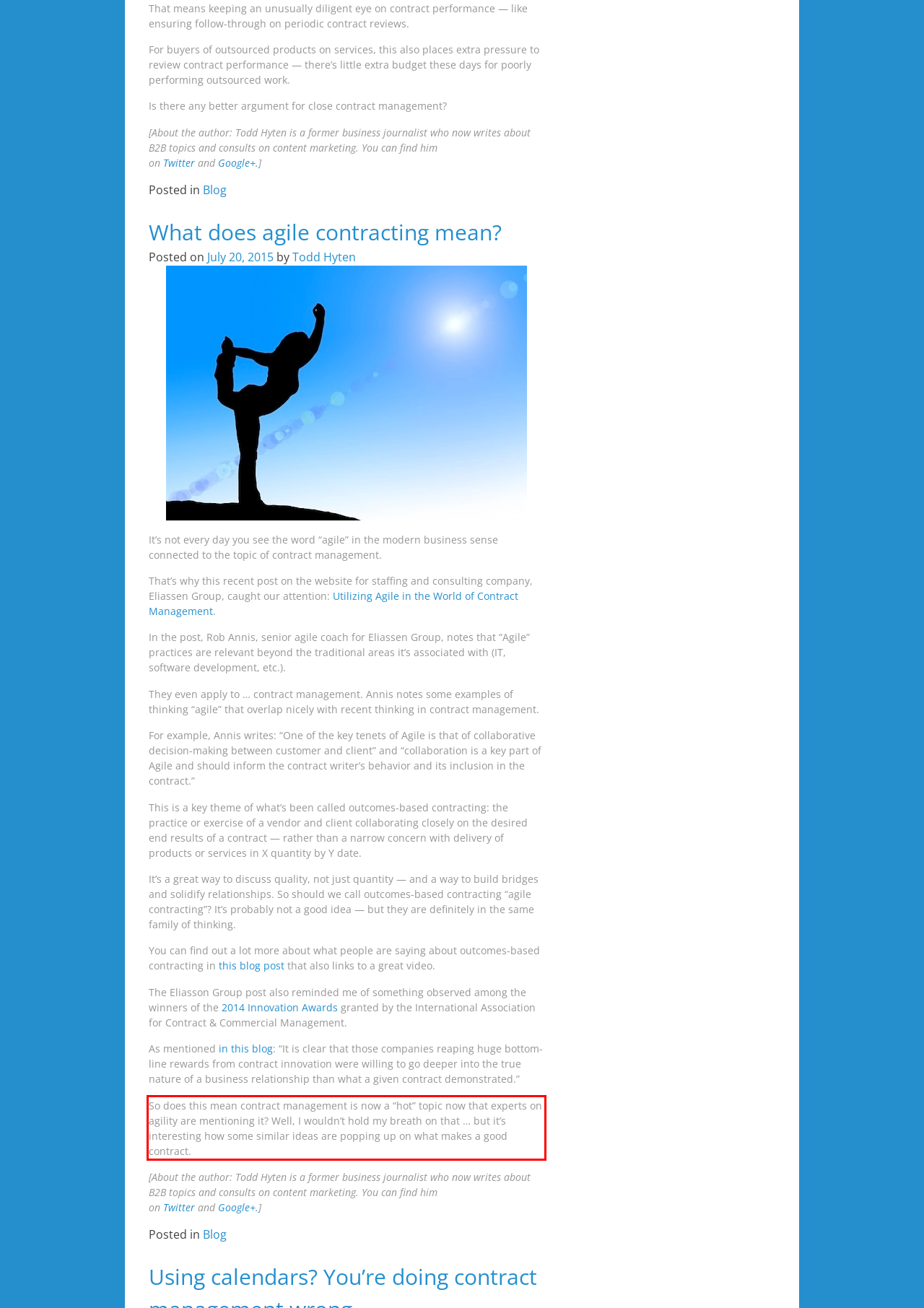Given the screenshot of the webpage, identify the red bounding box, and recognize the text content inside that red bounding box.

So does this mean contract management is now a “hot” topic now that experts on agility are mentioning it? Well, I wouldn’t hold my breath on that … but it’s interesting how some similar ideas are popping up on what makes a good contract.